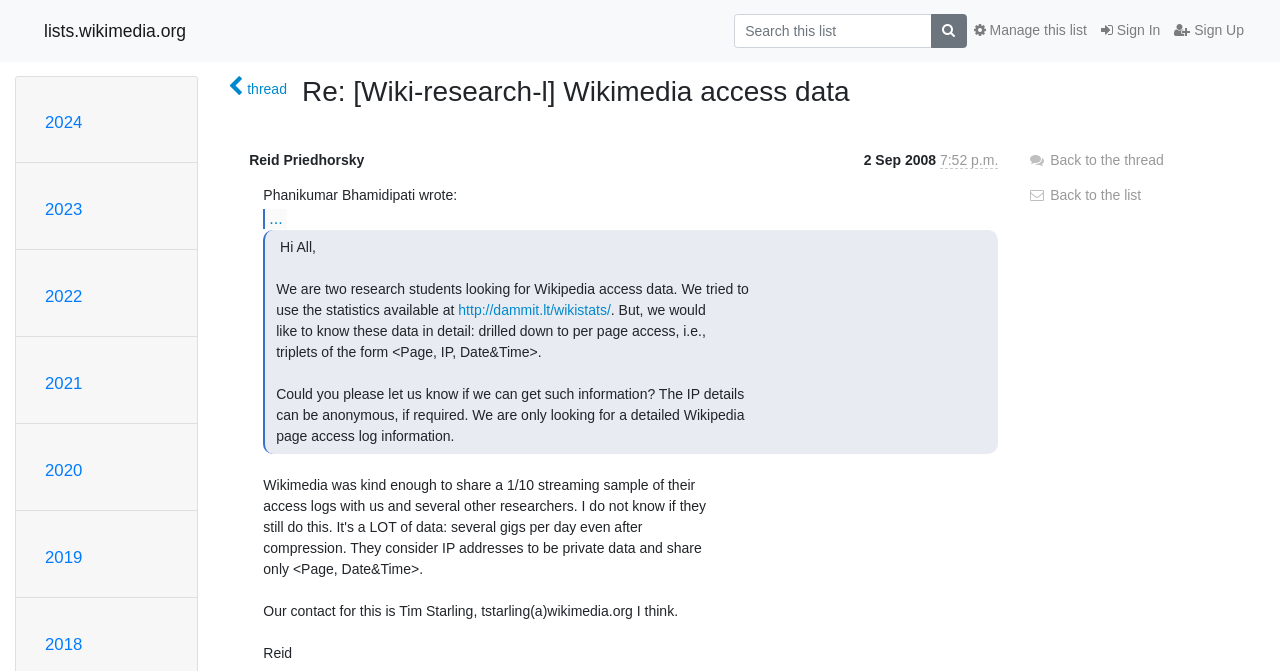Highlight the bounding box coordinates of the element that should be clicked to carry out the following instruction: "Search this list". The coordinates must be given as four float numbers ranging from 0 to 1, i.e., [left, top, right, bottom].

[0.573, 0.021, 0.728, 0.071]